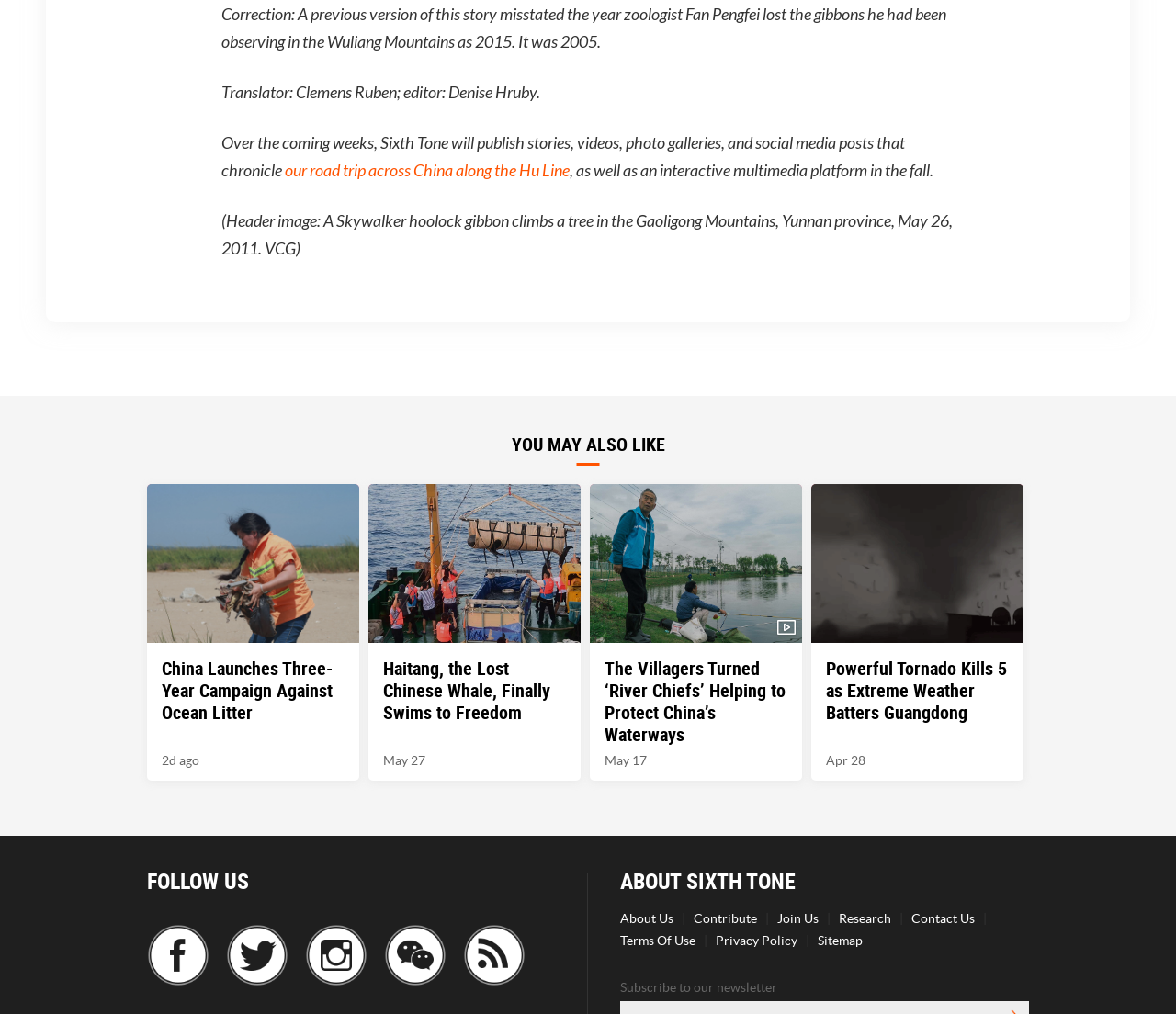Please provide the bounding box coordinates for the element that needs to be clicked to perform the following instruction: "Read about the lost Chinese whale, Haitang". The coordinates should be given as four float numbers between 0 and 1, i.e., [left, top, right, bottom].

[0.313, 0.477, 0.494, 0.77]